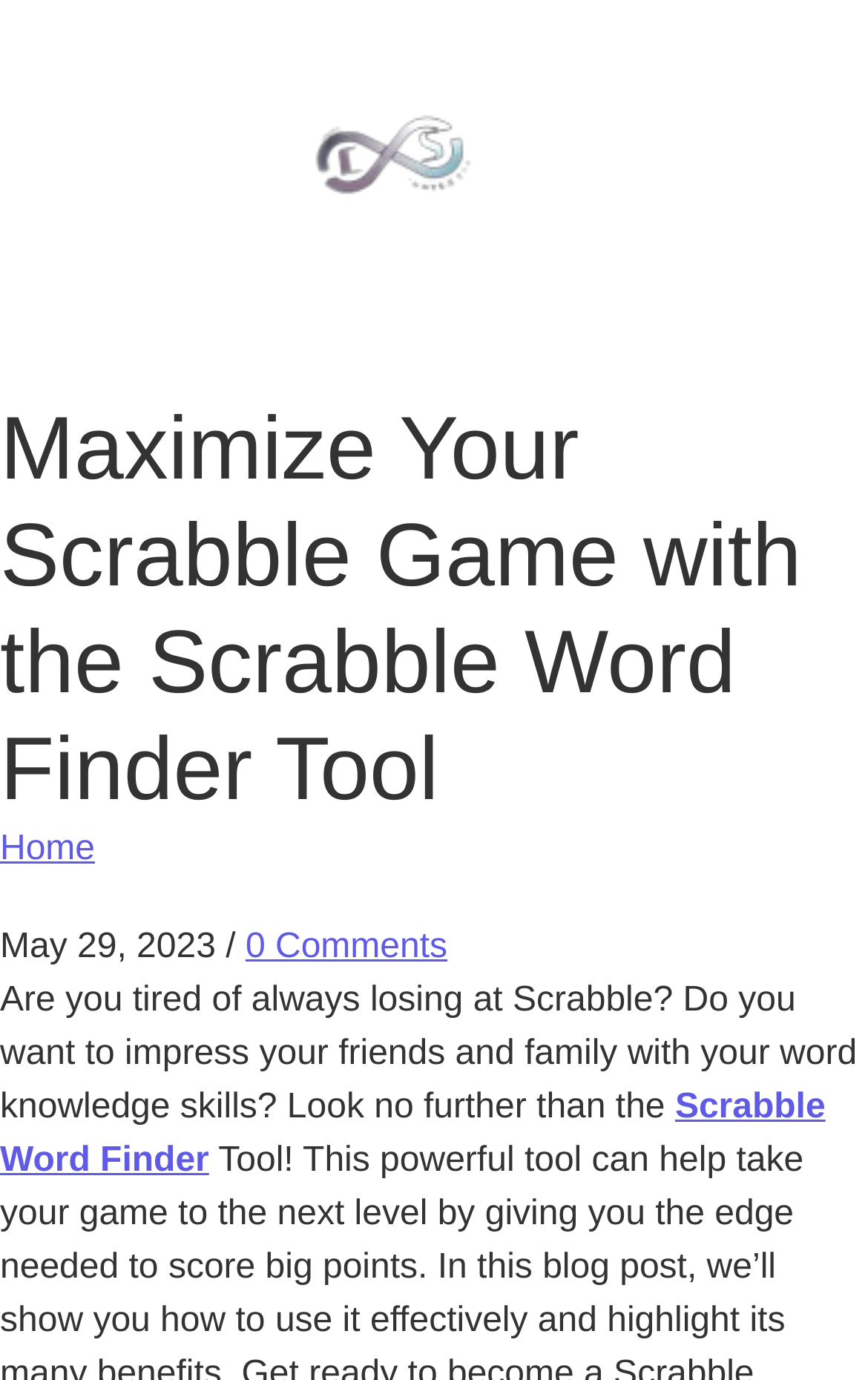Determine the bounding box coordinates of the UI element described below. Use the format (top-left x, top-left y, bottom-right x, bottom-right y) with floating point numbers between 0 and 1: Home

[0.0, 0.602, 0.109, 0.629]